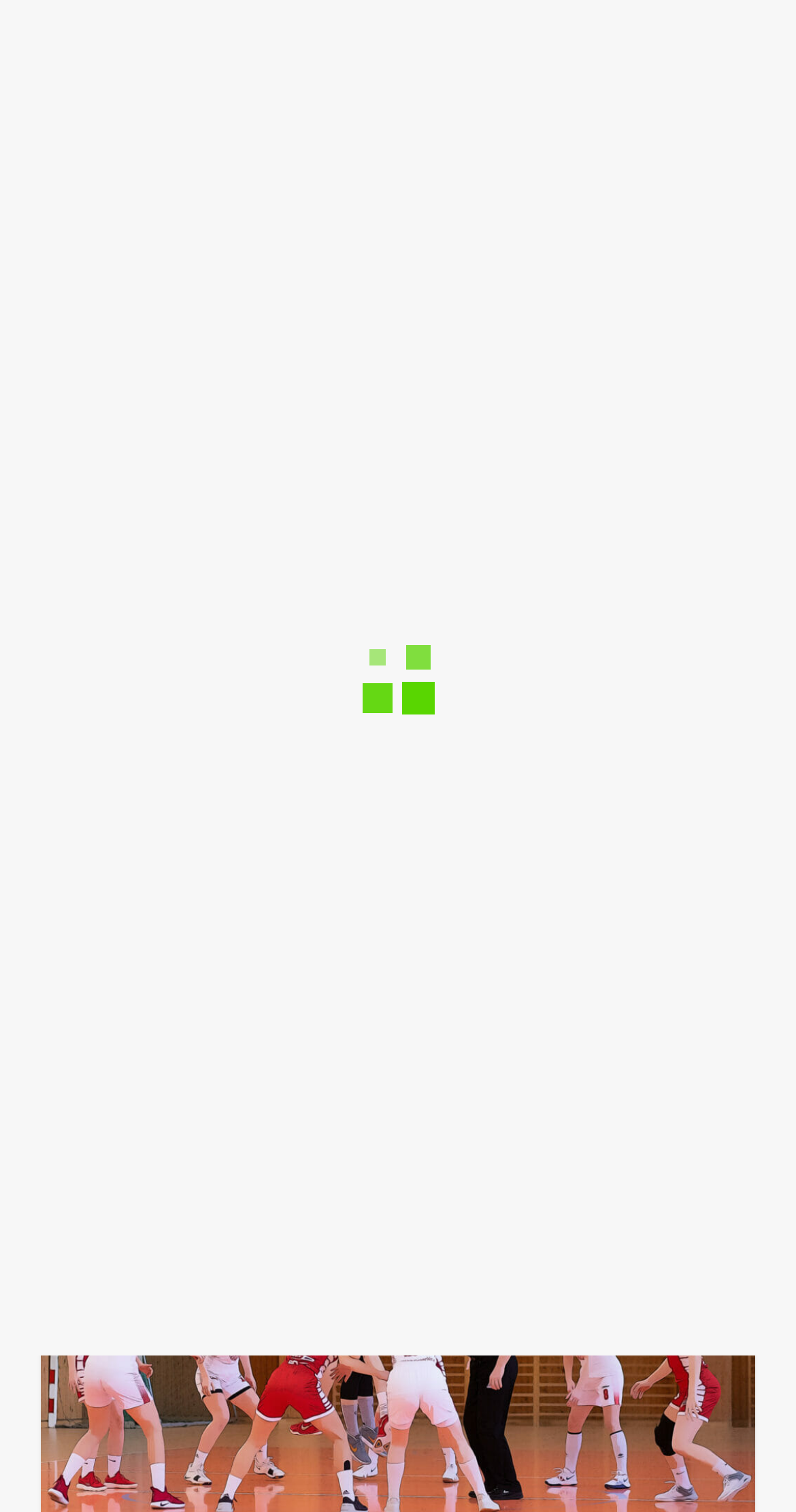Using the description "title="Search"", predict the bounding box of the relevant HTML element.

[0.841, 0.114, 0.877, 0.165]